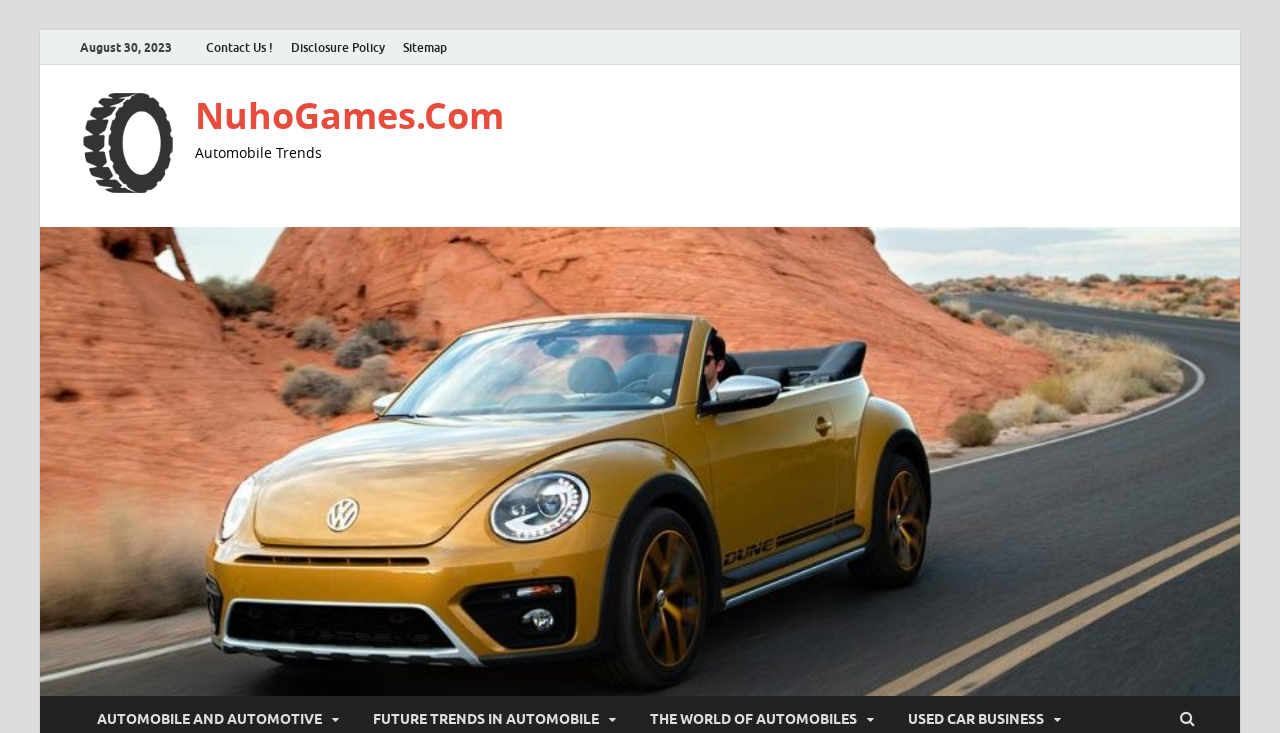Determine the bounding box for the UI element as described: "Disclosure Policy". The coordinates should be represented as four float numbers between 0 and 1, formatted as [left, top, right, bottom].

[0.22, 0.041, 0.308, 0.089]